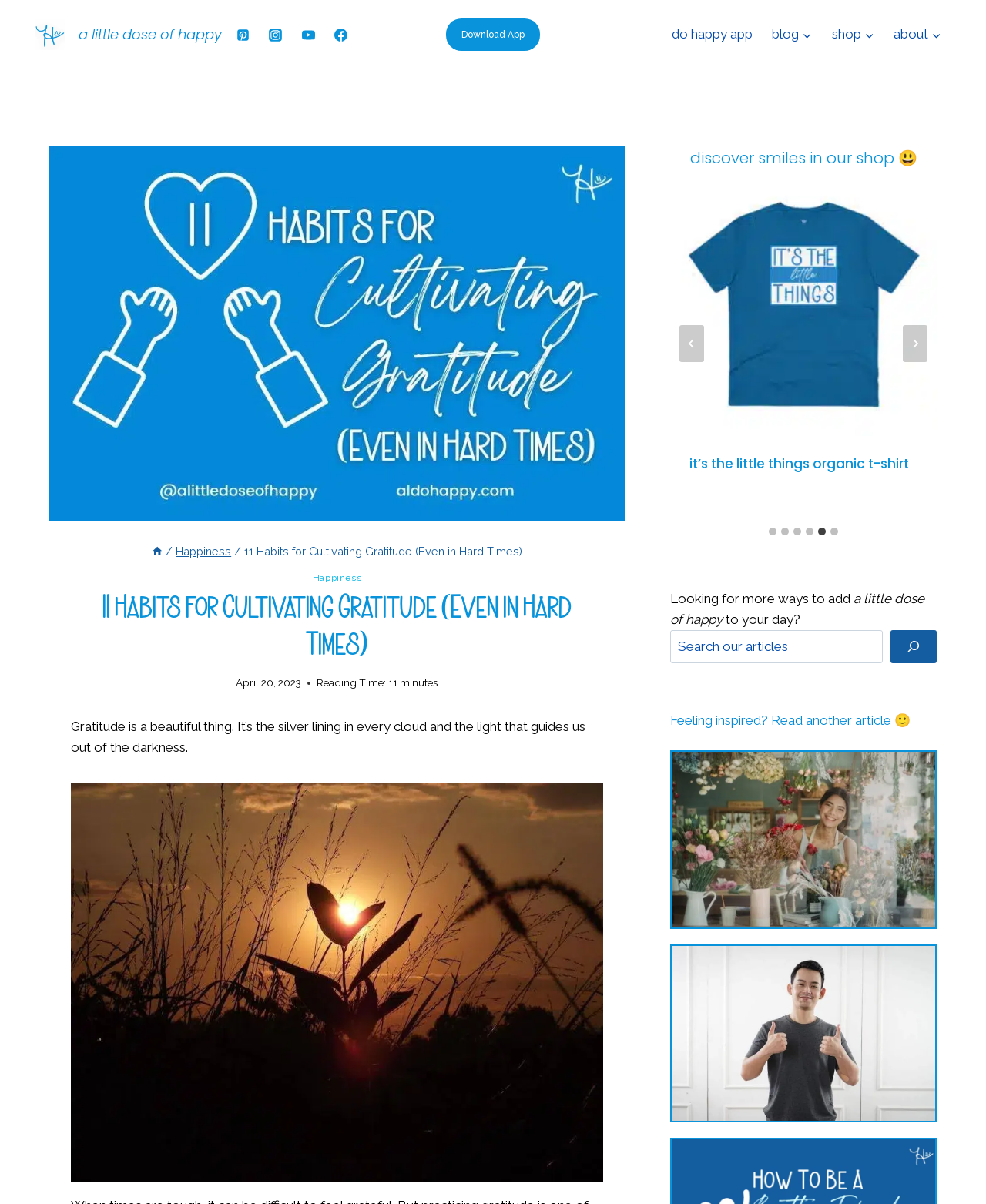Can you specify the bounding box coordinates for the region that should be clicked to fulfill this instruction: "Go to the 'About' page".

[0.896, 0.014, 0.965, 0.044]